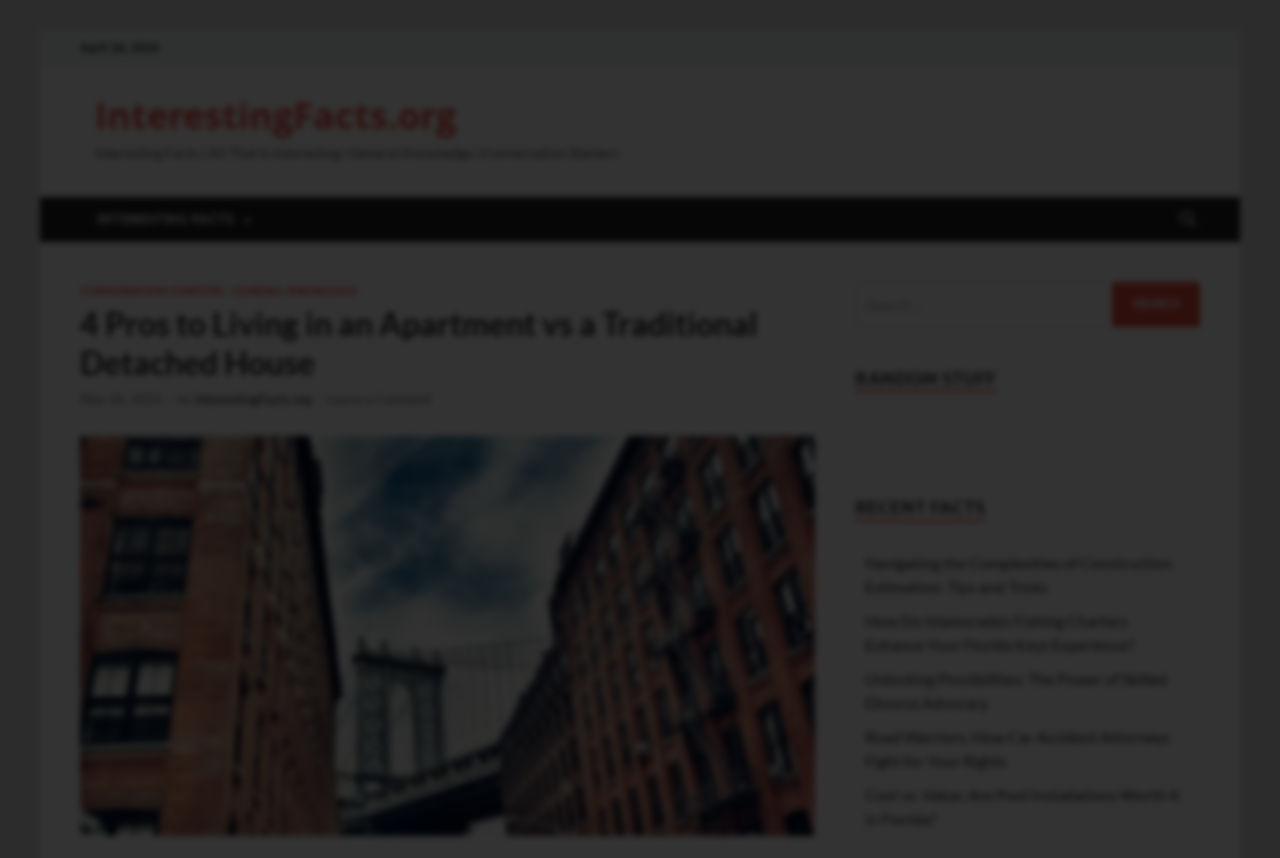How many links are there in the 'RANDOM STUFF' section?
Refer to the image and give a detailed answer to the query.

The 'RANDOM STUFF' section is a heading, but it does not contain any links. It is located below the search bar and above the 'RECENT FACTS' section.